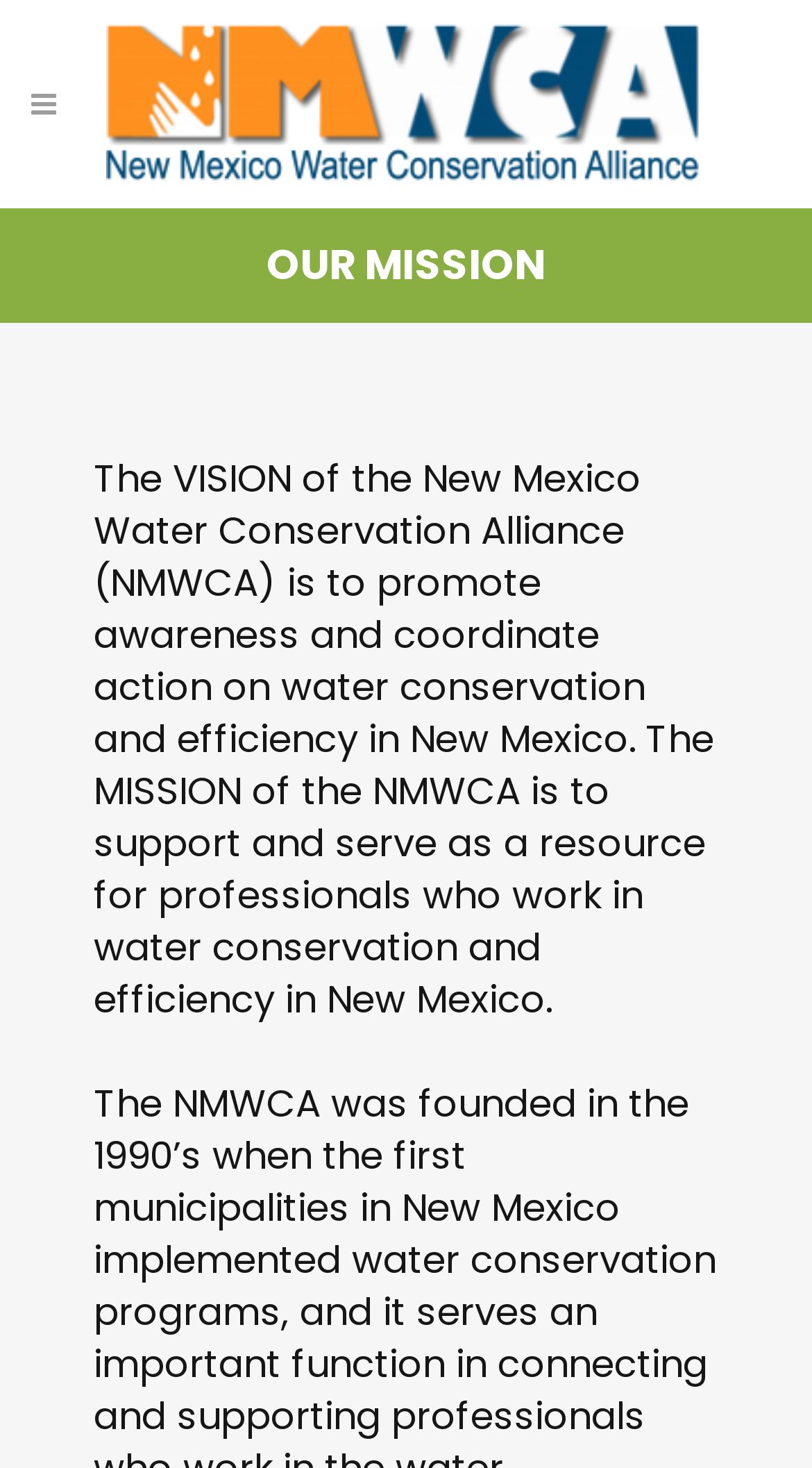Respond to the question with just a single word or phrase: 
What type of resource does NMWCA serve as?

Resource for professionals